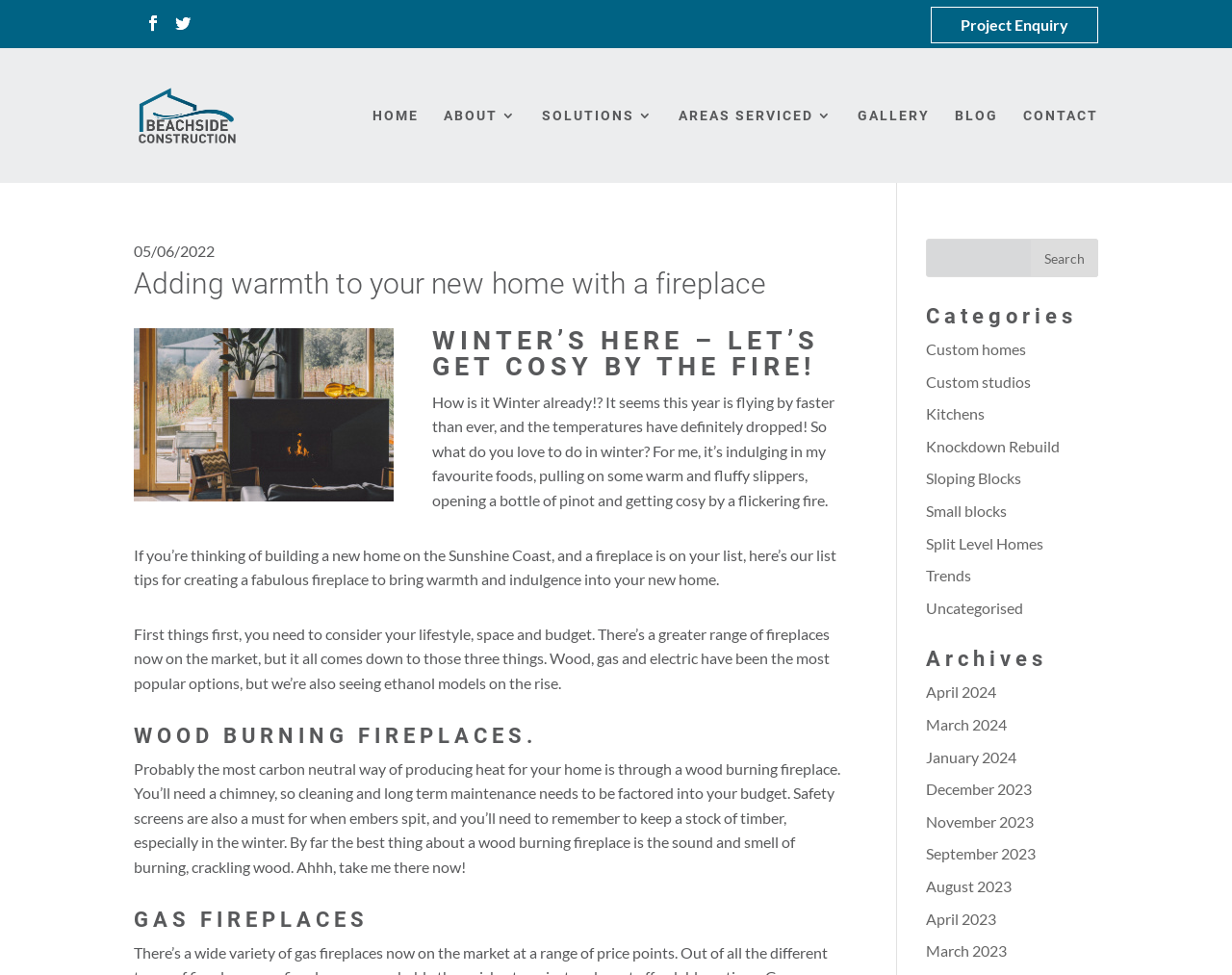Find the bounding box coordinates of the area that needs to be clicked in order to achieve the following instruction: "Click on the 'Project Enquiry' link". The coordinates should be specified as four float numbers between 0 and 1, i.e., [left, top, right, bottom].

[0.755, 0.007, 0.891, 0.044]